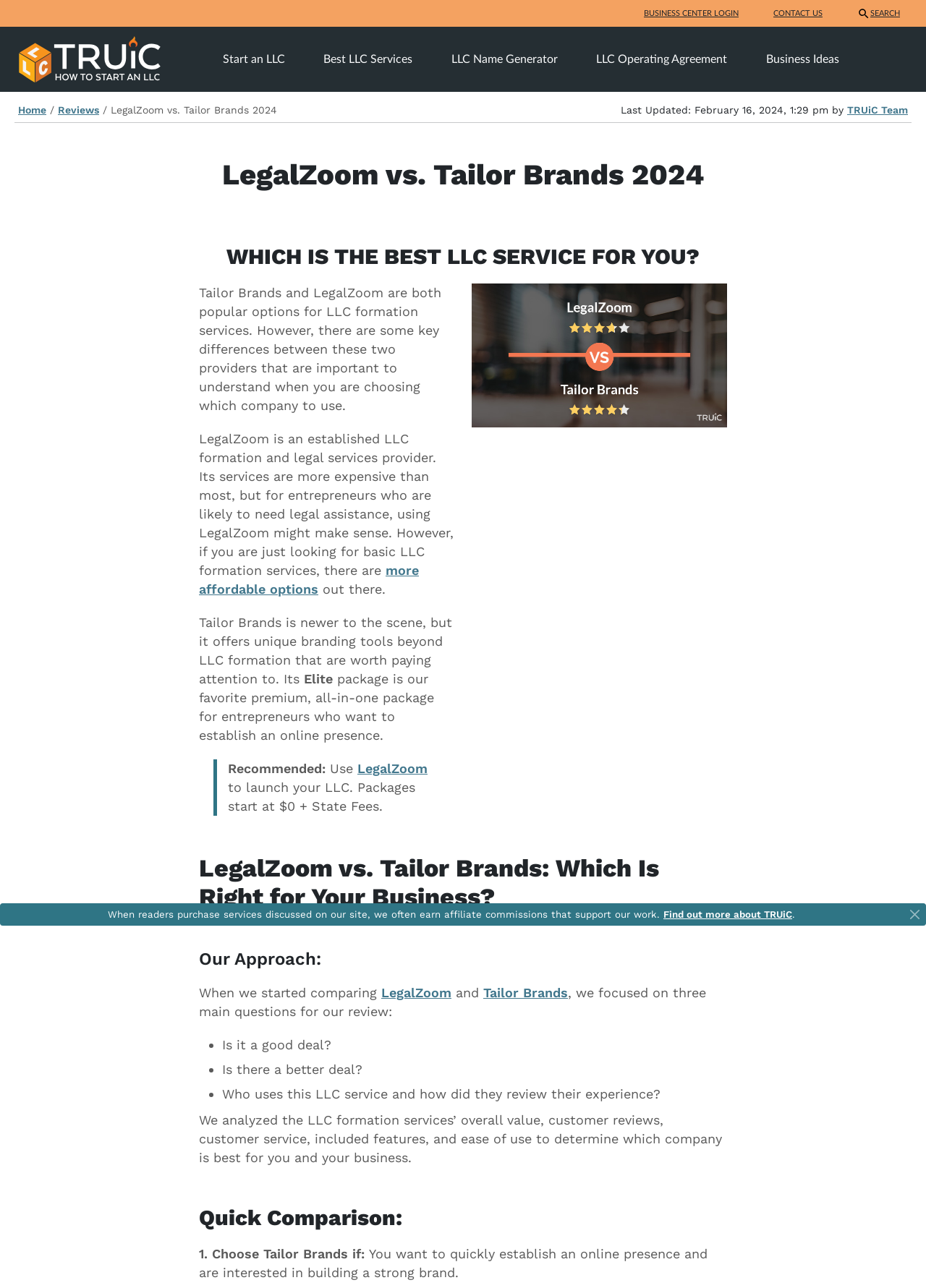Determine the bounding box coordinates of the region to click in order to accomplish the following instruction: "Close the alert". Provide the coordinates as four float numbers between 0 and 1, specifically [left, top, right, bottom].

[0.976, 0.702, 0.999, 0.718]